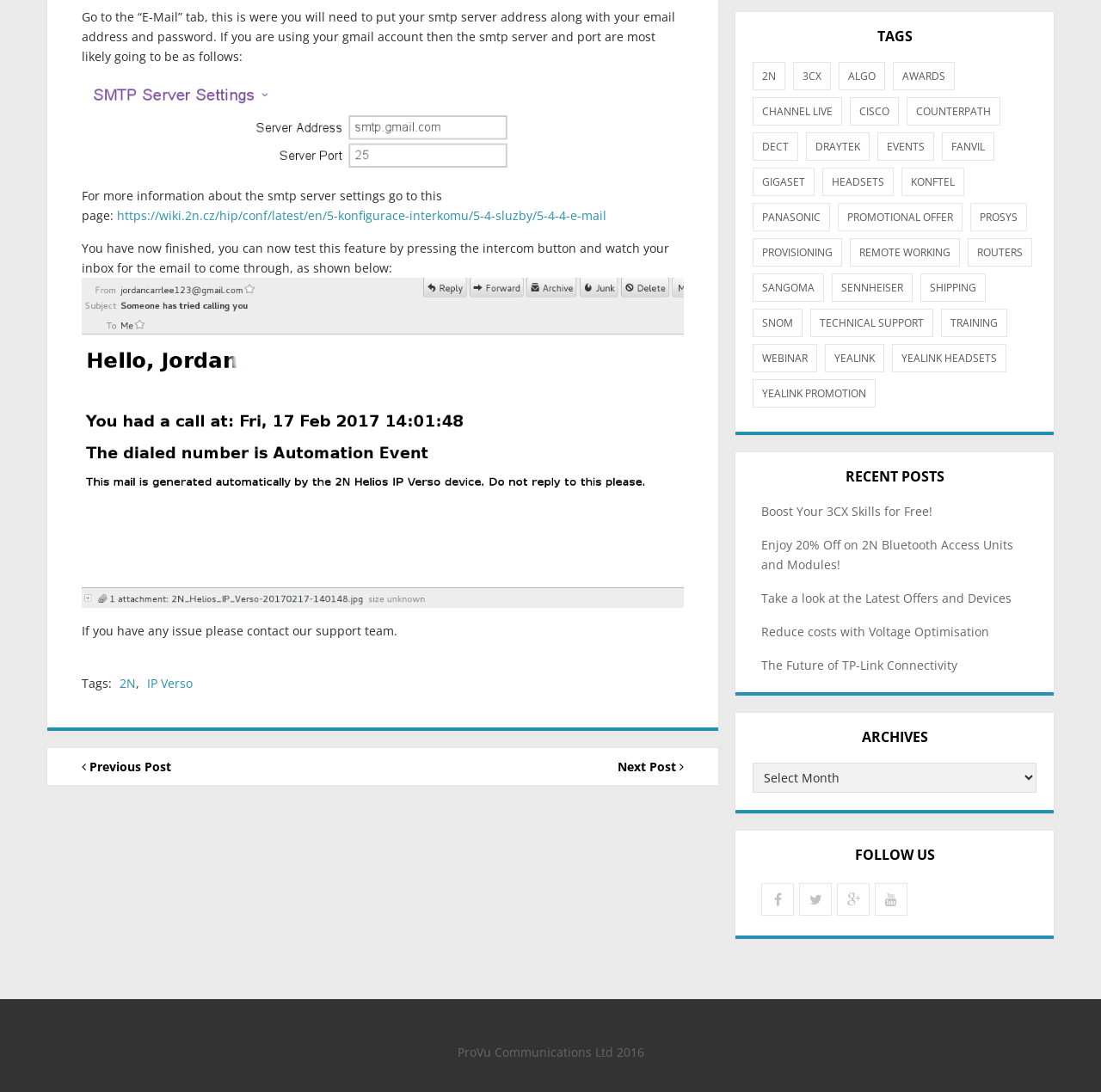Locate the bounding box coordinates of the UI element described by: "Previous Post". The bounding box coordinates should consist of four float numbers between 0 and 1, i.e., [left, top, right, bottom].

[0.043, 0.685, 0.348, 0.719]